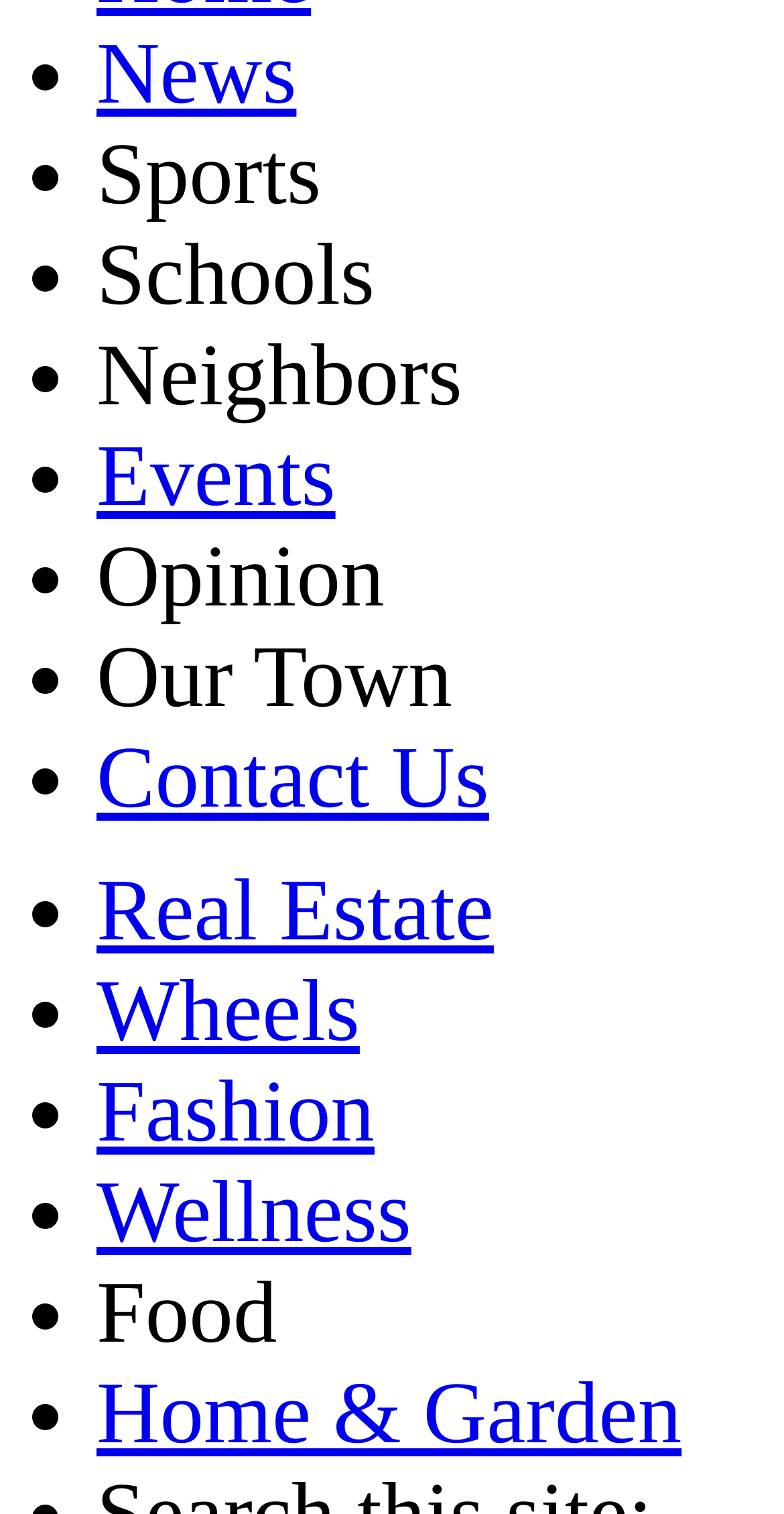Determine the bounding box coordinates of the UI element that matches the following description: "Home & Garden". The coordinates should be four float numbers between 0 and 1 in the format [left, top, right, bottom].

[0.123, 0.902, 0.869, 0.966]